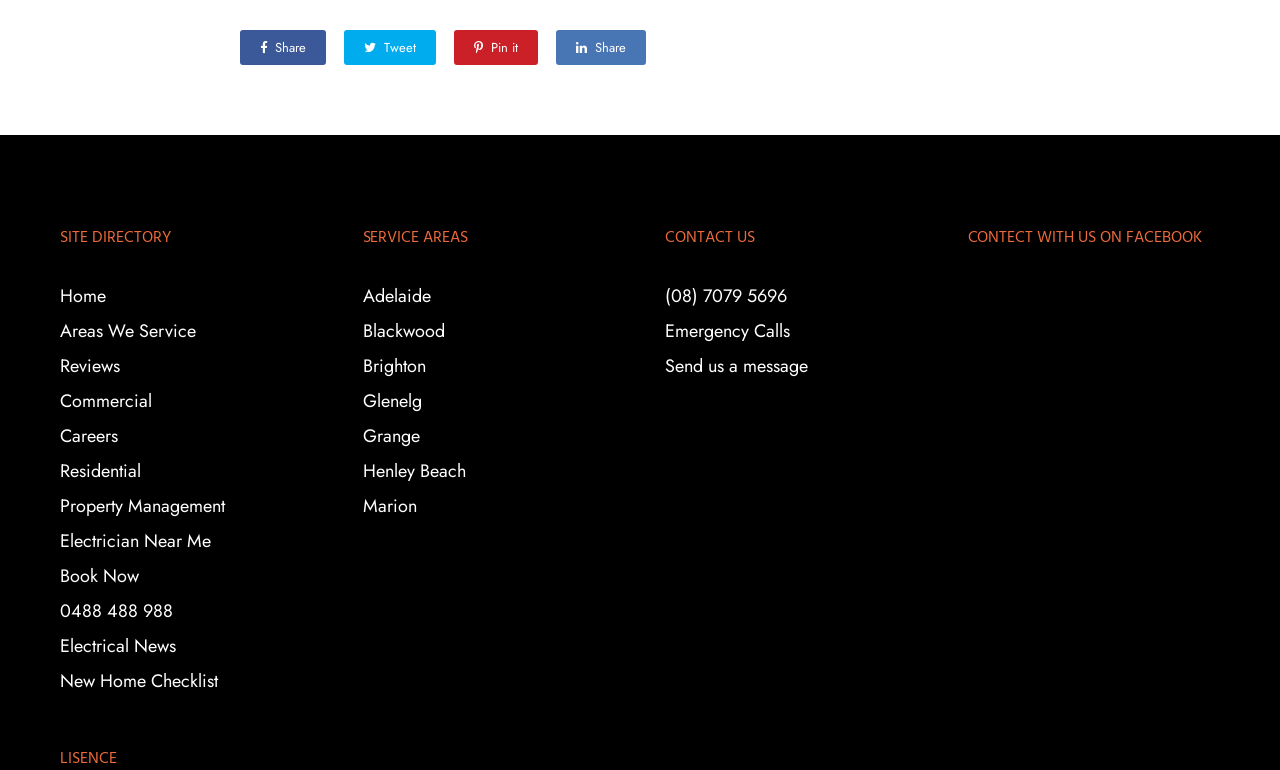Indicate the bounding box coordinates of the element that needs to be clicked to satisfy the following instruction: "Check service areas in Adelaide". The coordinates should be four float numbers between 0 and 1, i.e., [left, top, right, bottom].

[0.283, 0.367, 0.336, 0.401]